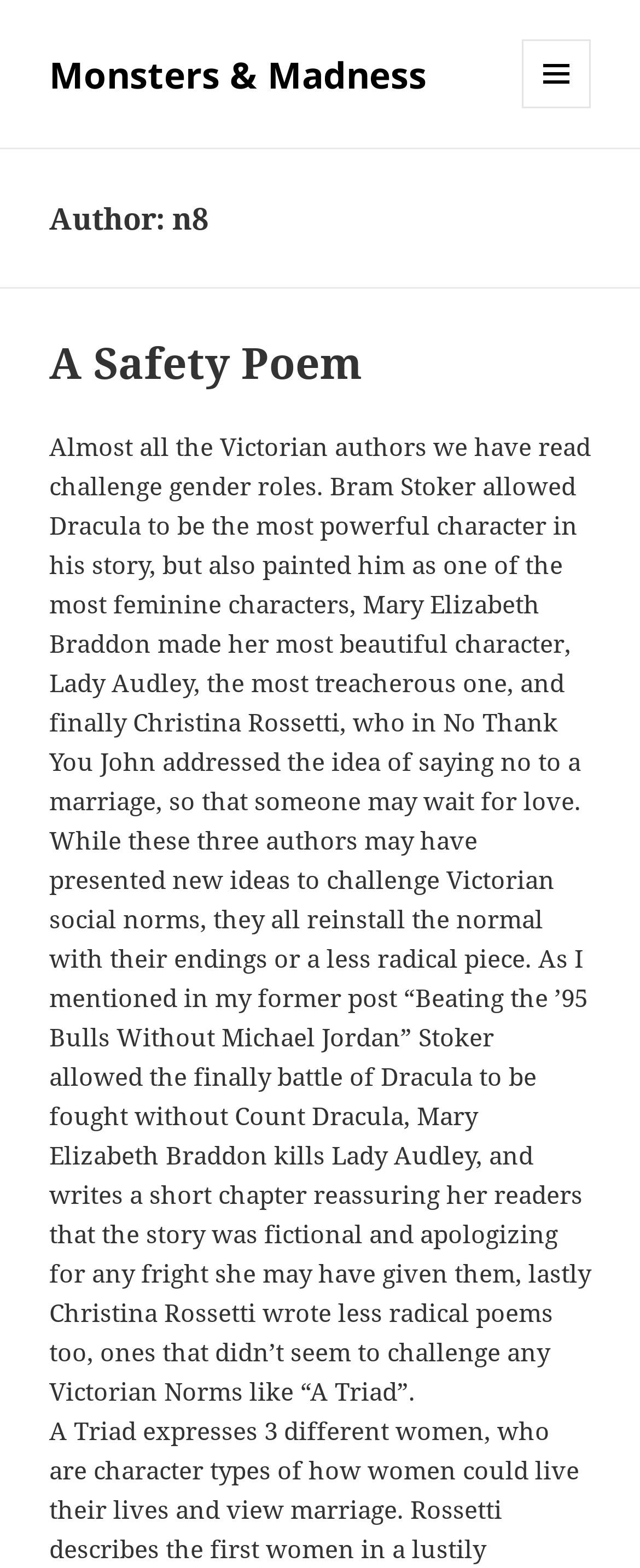What is the title of the poem discussed?
Answer the question with as much detail as you can, using the image as a reference.

The title of the poem discussed is 'A Safety Poem', which is mentioned in the heading element and also as a link within the text.